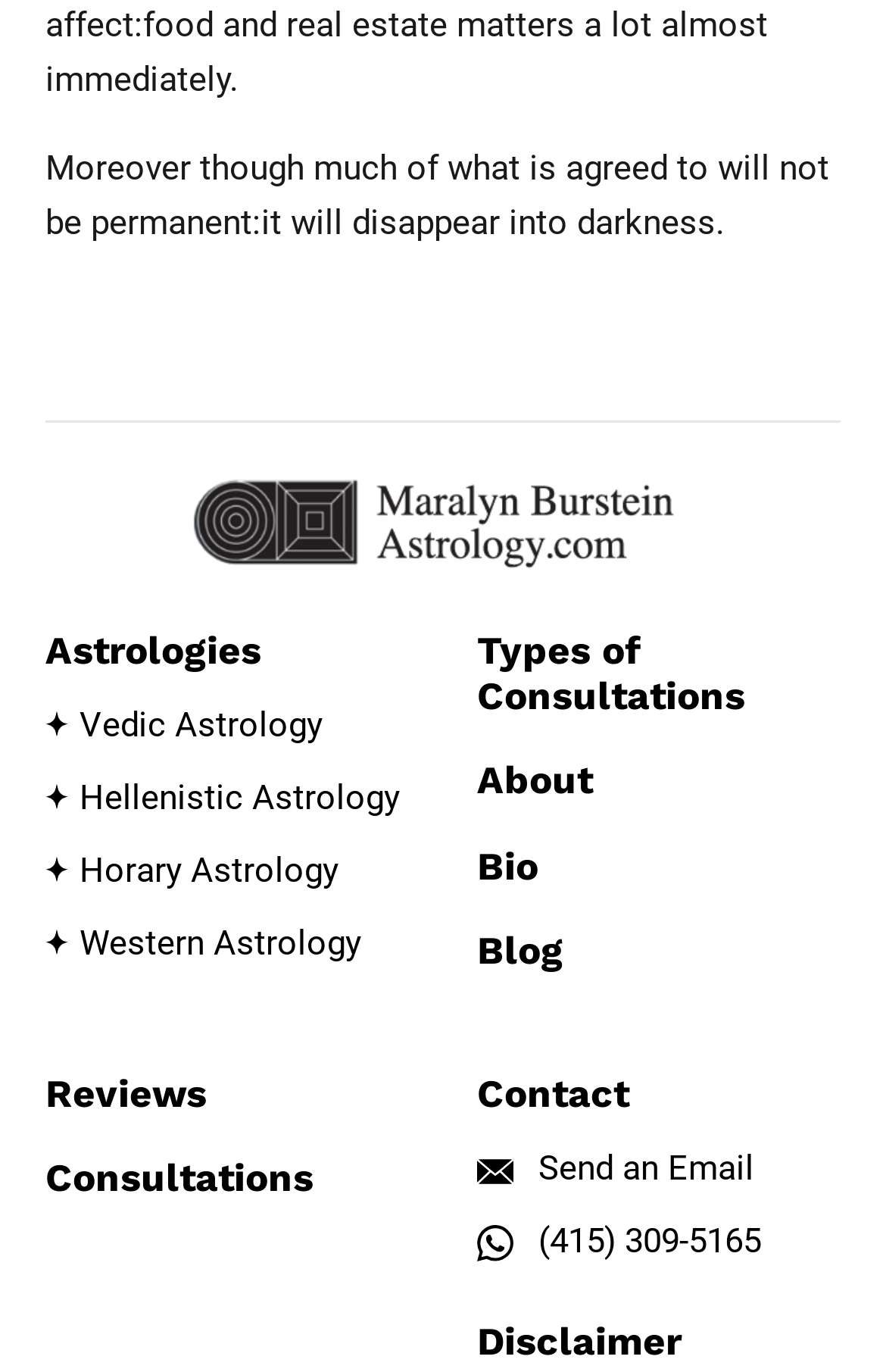Provide the bounding box coordinates in the format (top-left x, top-left y, bottom-right x, bottom-right y). All values are floating point numbers between 0 and 1. Determine the bounding box coordinate of the UI element described as: Types of Consultations

[0.538, 0.457, 0.841, 0.524]